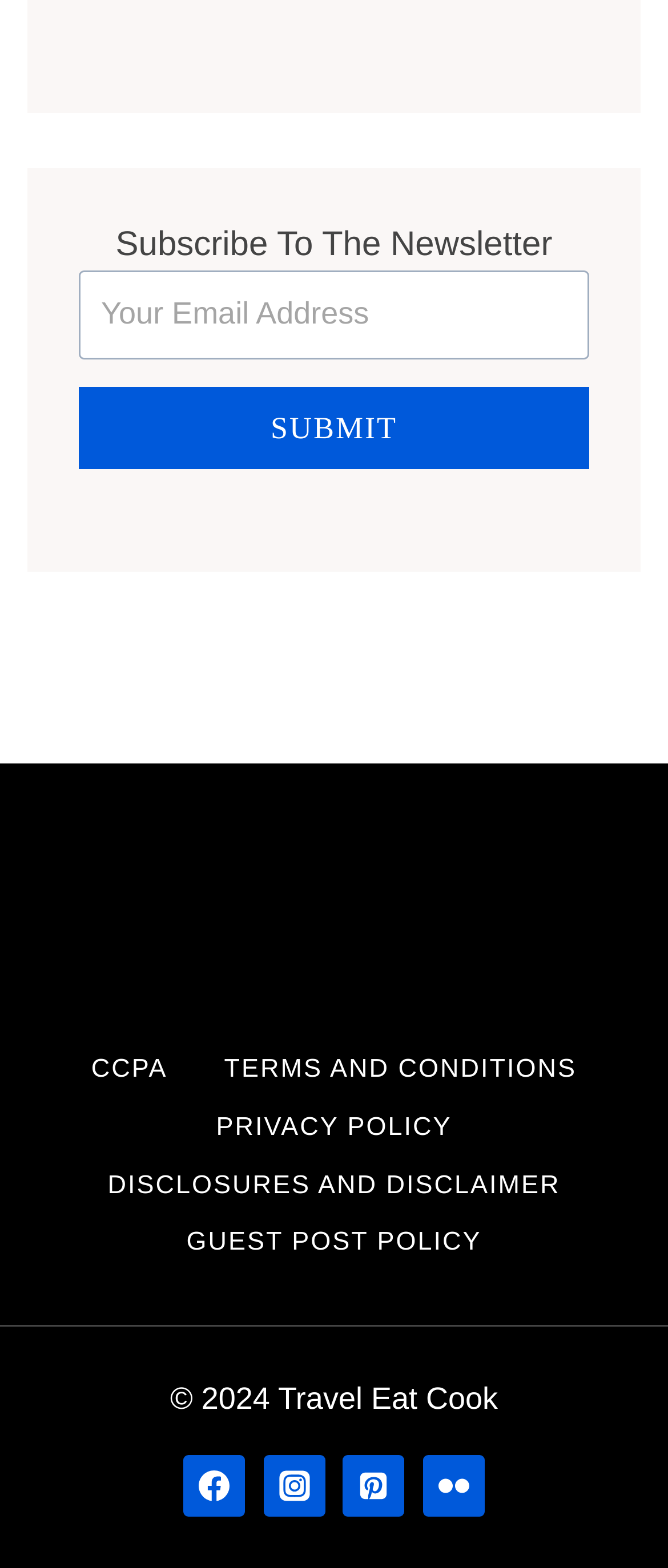Provide the bounding box coordinates for the area that should be clicked to complete the instruction: "Follow on Facebook".

[0.274, 0.928, 0.366, 0.967]